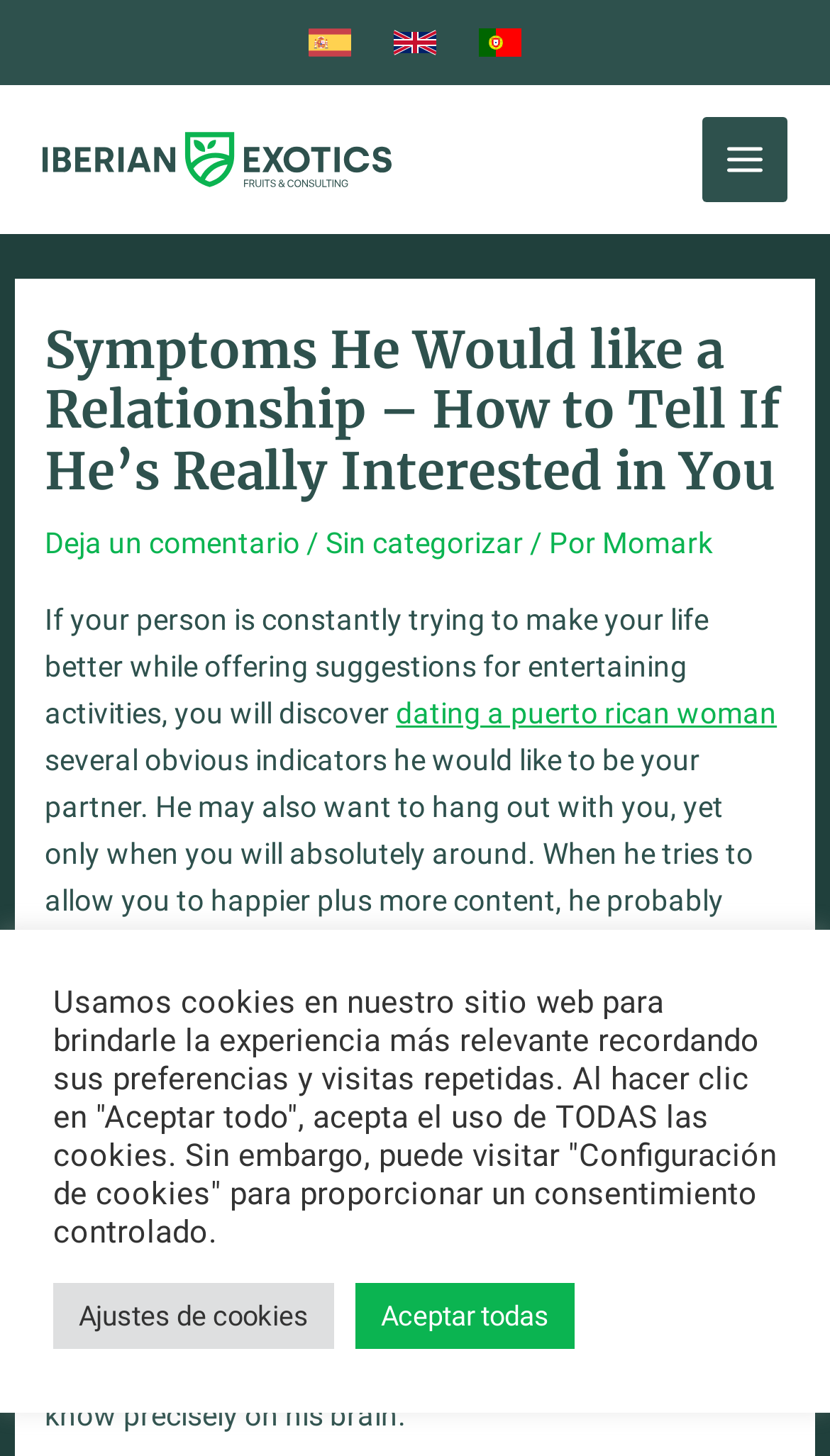Identify the bounding box of the UI component described as: "Deja un comentario".

[0.054, 0.362, 0.362, 0.385]